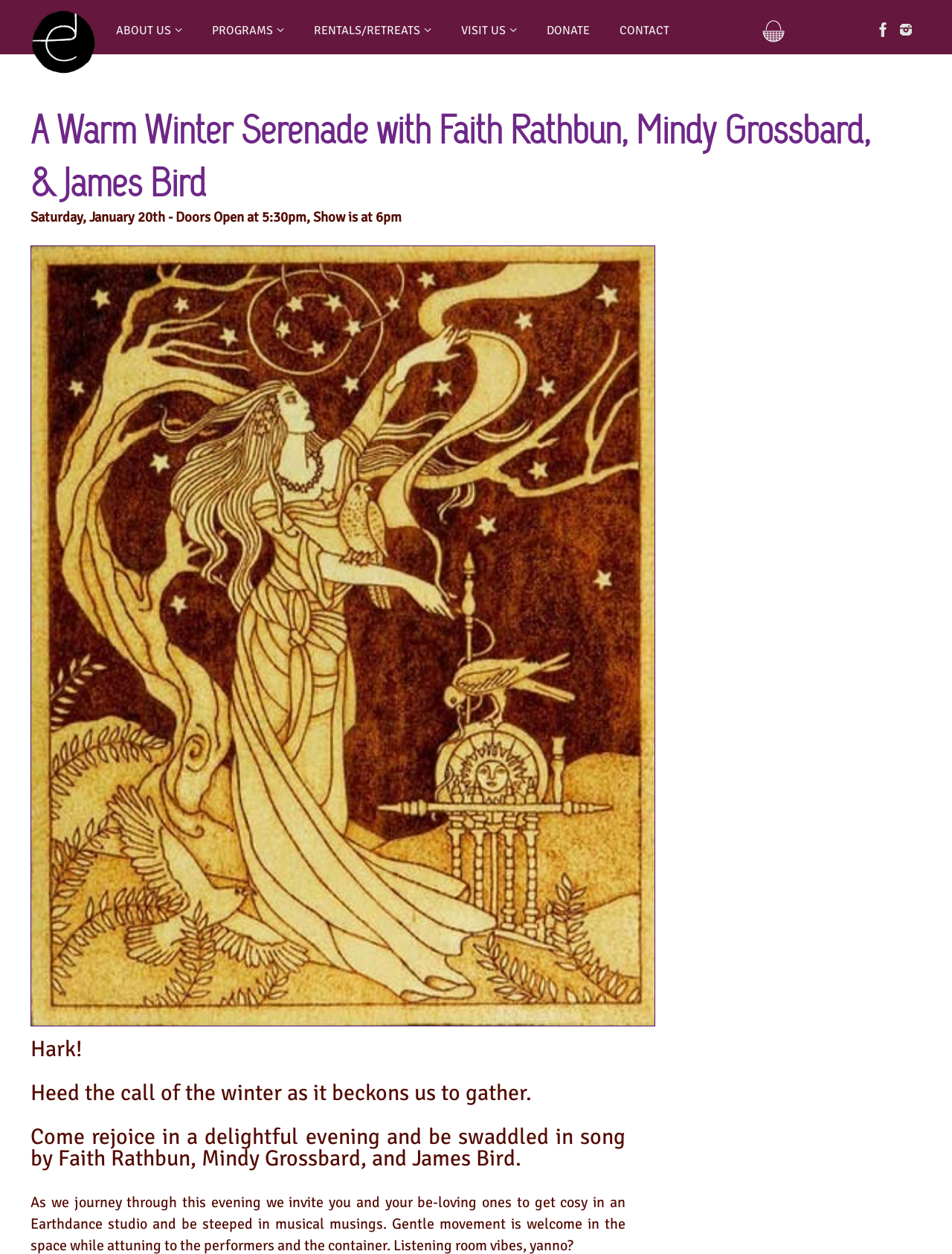What is the event happening on January 20th?
From the screenshot, supply a one-word or short-phrase answer.

A Warm Winter Serenade